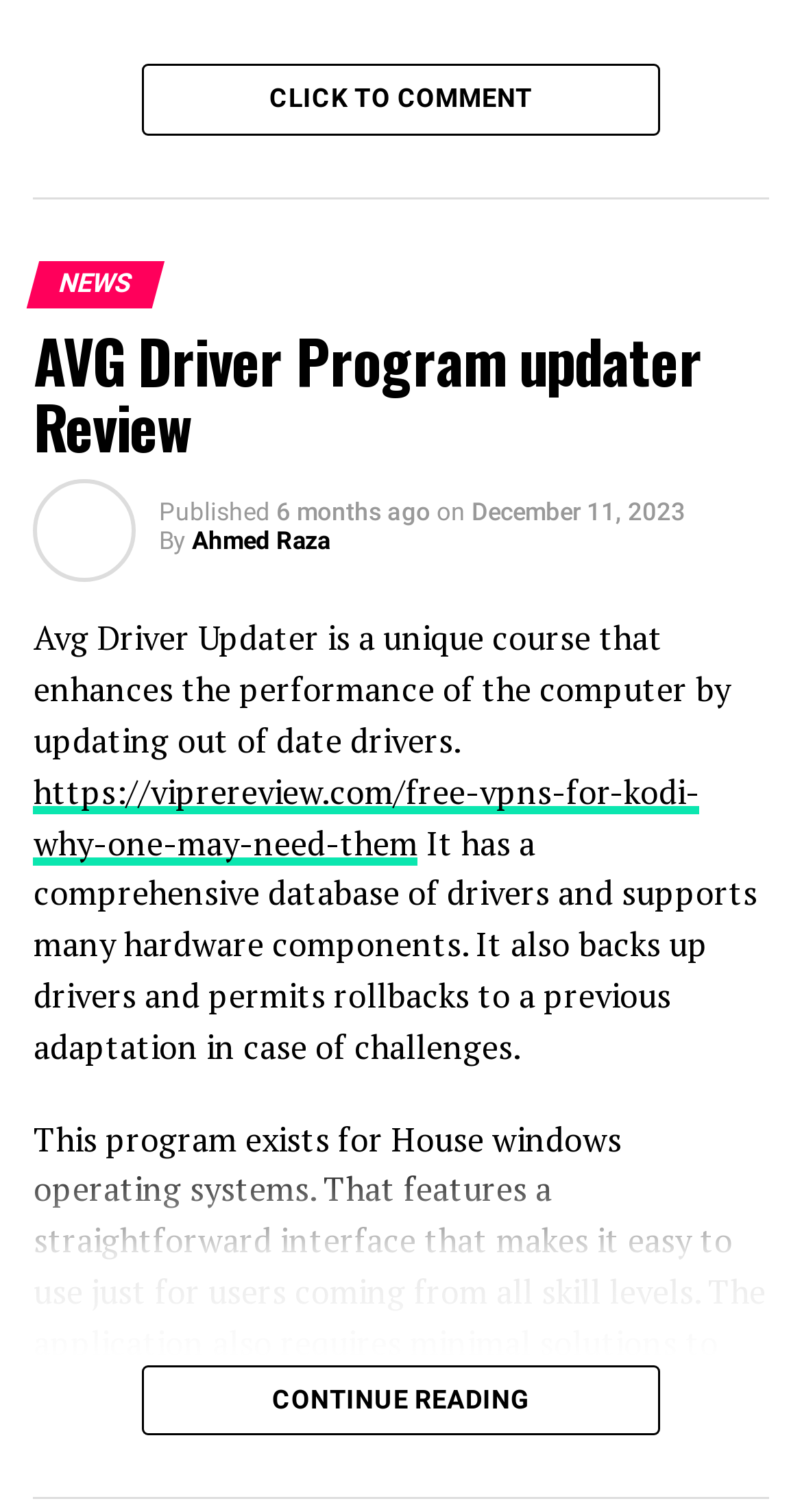Determine the bounding box of the UI component based on this description: "https://viprereview.com/free-vpns-for-kodi-why-one-may-need-them". The bounding box coordinates should be four float values between 0 and 1, i.e., [left, top, right, bottom].

[0.042, 0.508, 0.872, 0.572]